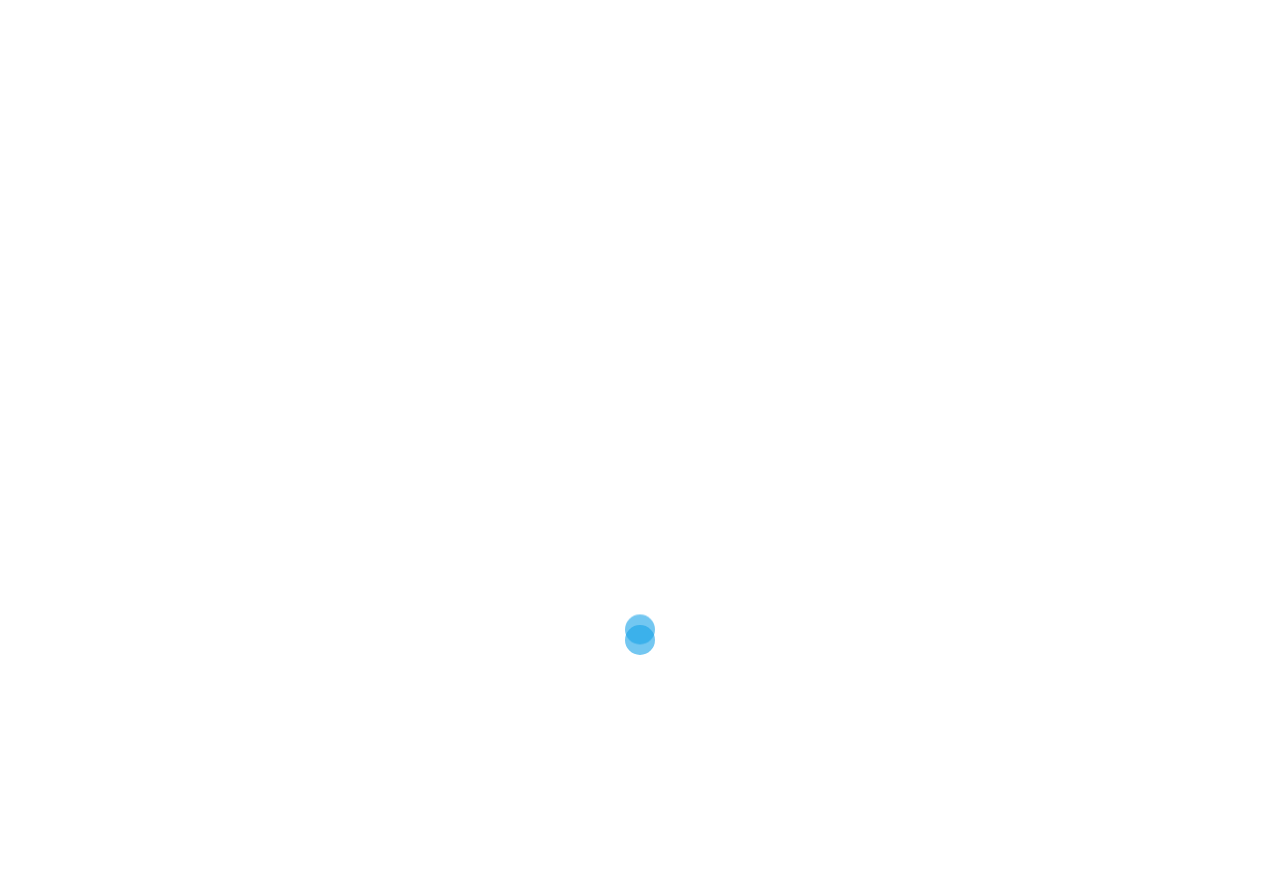Provide the bounding box coordinates of the section that needs to be clicked to accomplish the following instruction: "Search for something."

[0.774, 0.163, 0.945, 0.205]